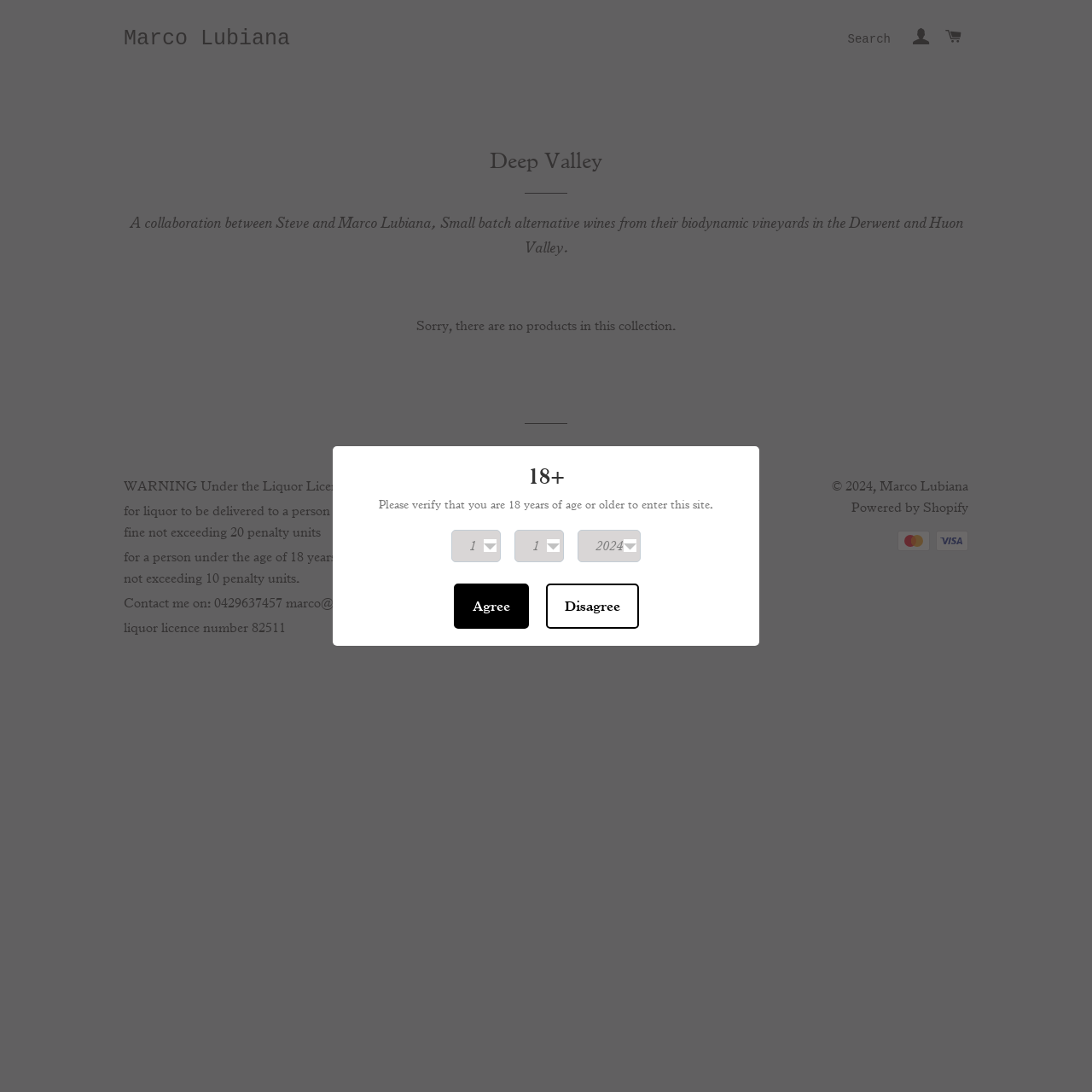With reference to the screenshot, provide a detailed response to the question below:
What is the purpose of the comboboxes?

The comboboxes are likely used for age verification, as they are located near the text 'Please verify that you are 18 years of age or older to enter this site.' and the buttons 'Agree' and 'Disagree'.